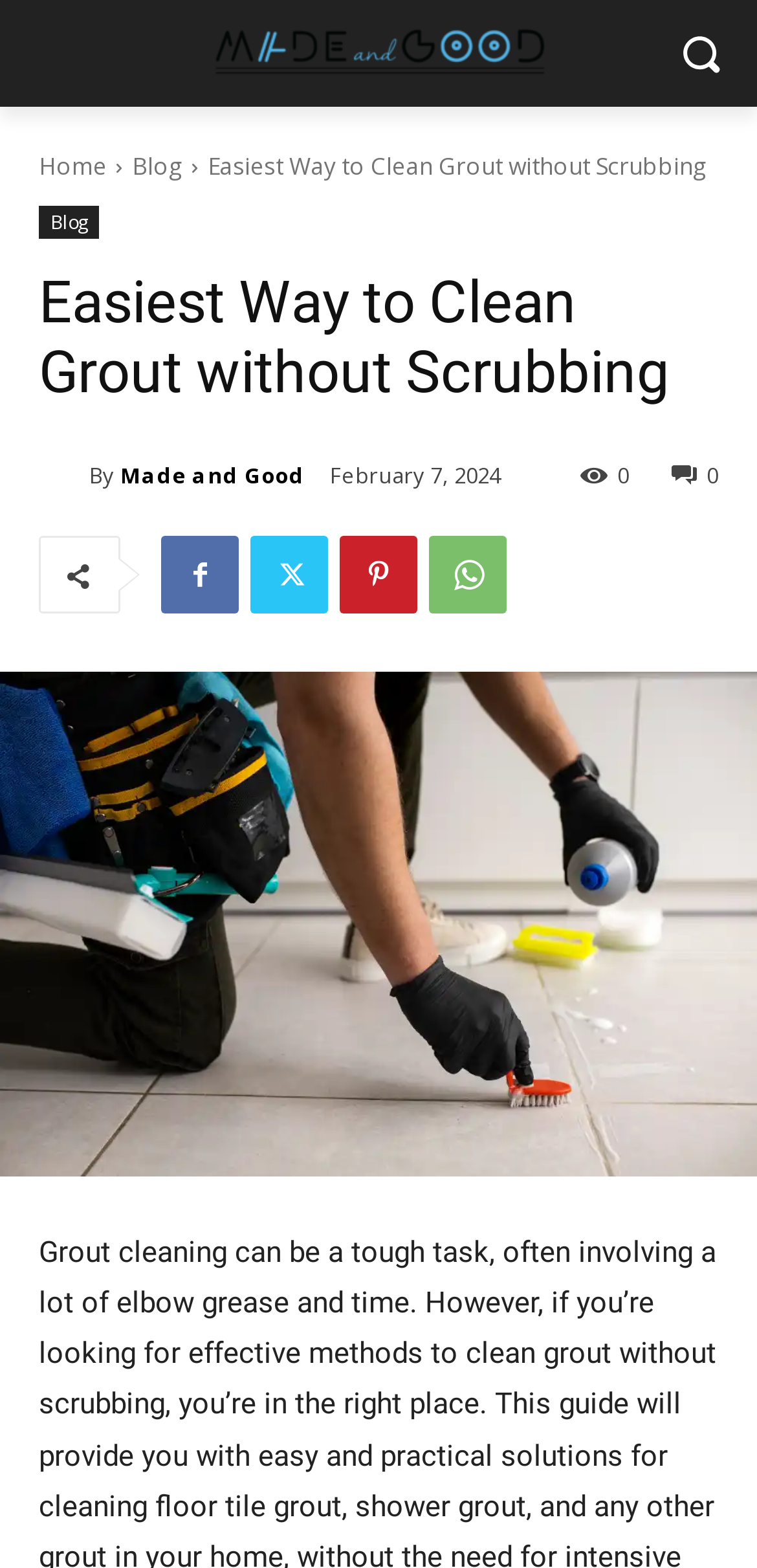Locate the bounding box coordinates of the item that should be clicked to fulfill the instruction: "read the blog".

[0.174, 0.095, 0.241, 0.116]